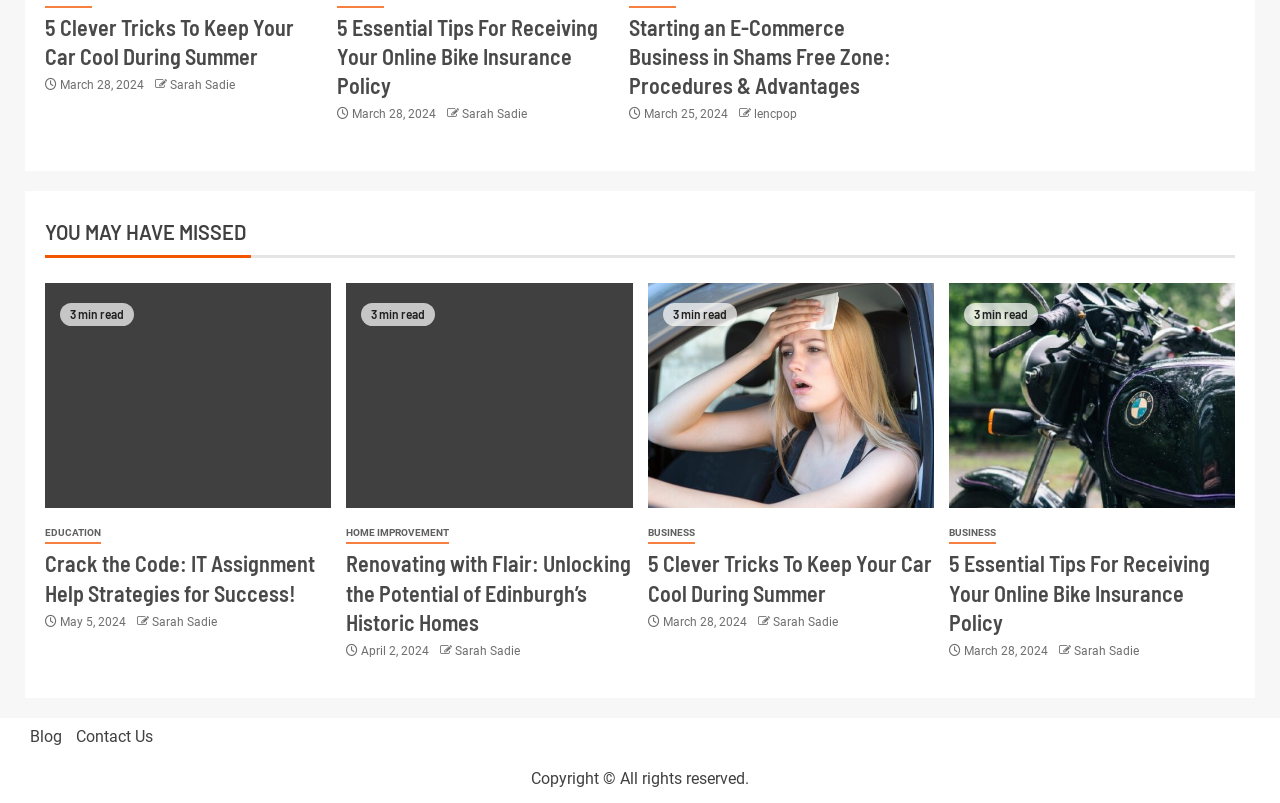Can you find the bounding box coordinates for the element to click on to achieve the instruction: "Explore the 'Renovating with Flair: Unlocking the Potential of Edinburgh’s Historic Homes' article"?

[0.271, 0.684, 0.494, 0.793]